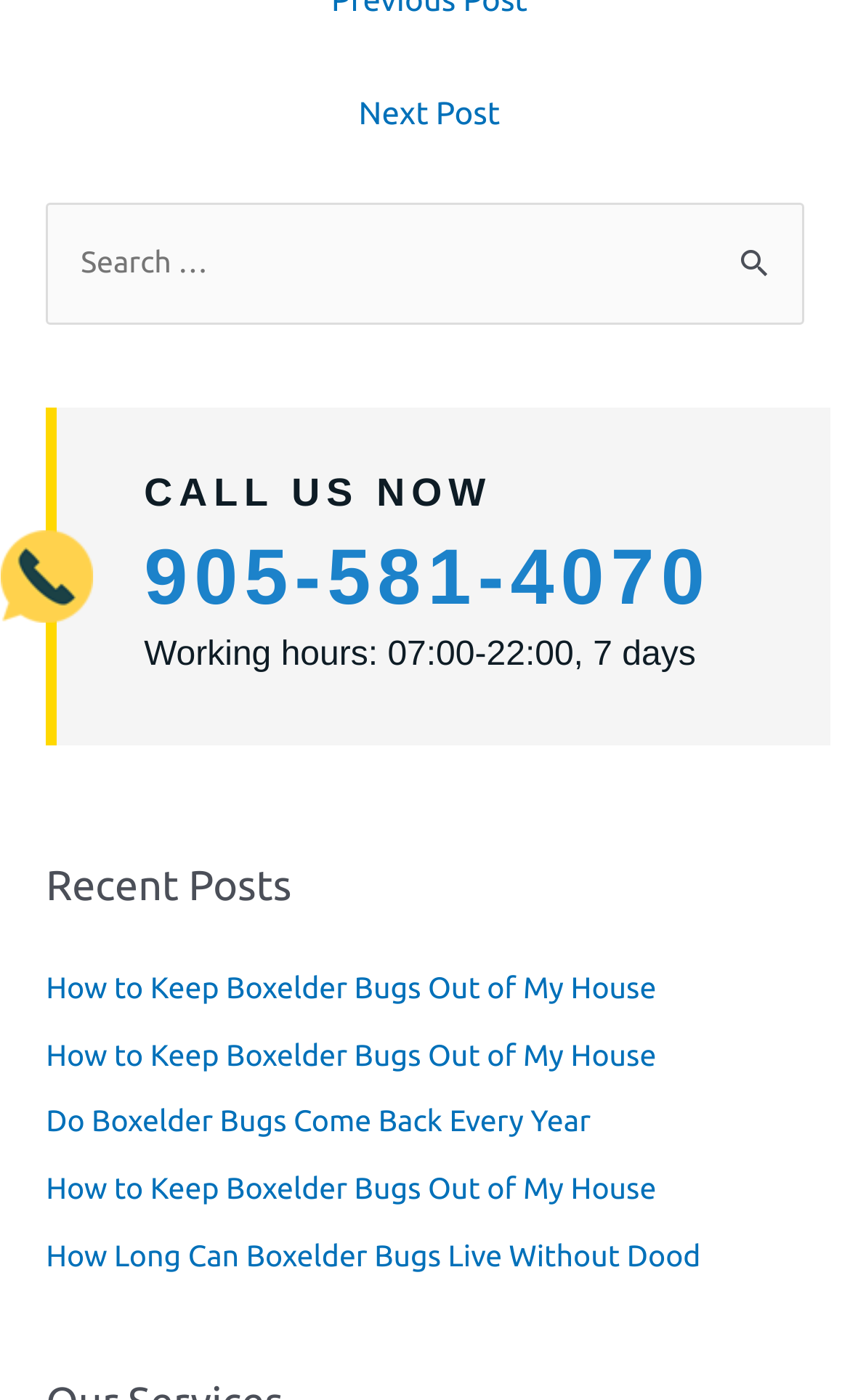What is the purpose of the search box?
Examine the screenshot and reply with a single word or phrase.

Search for posts